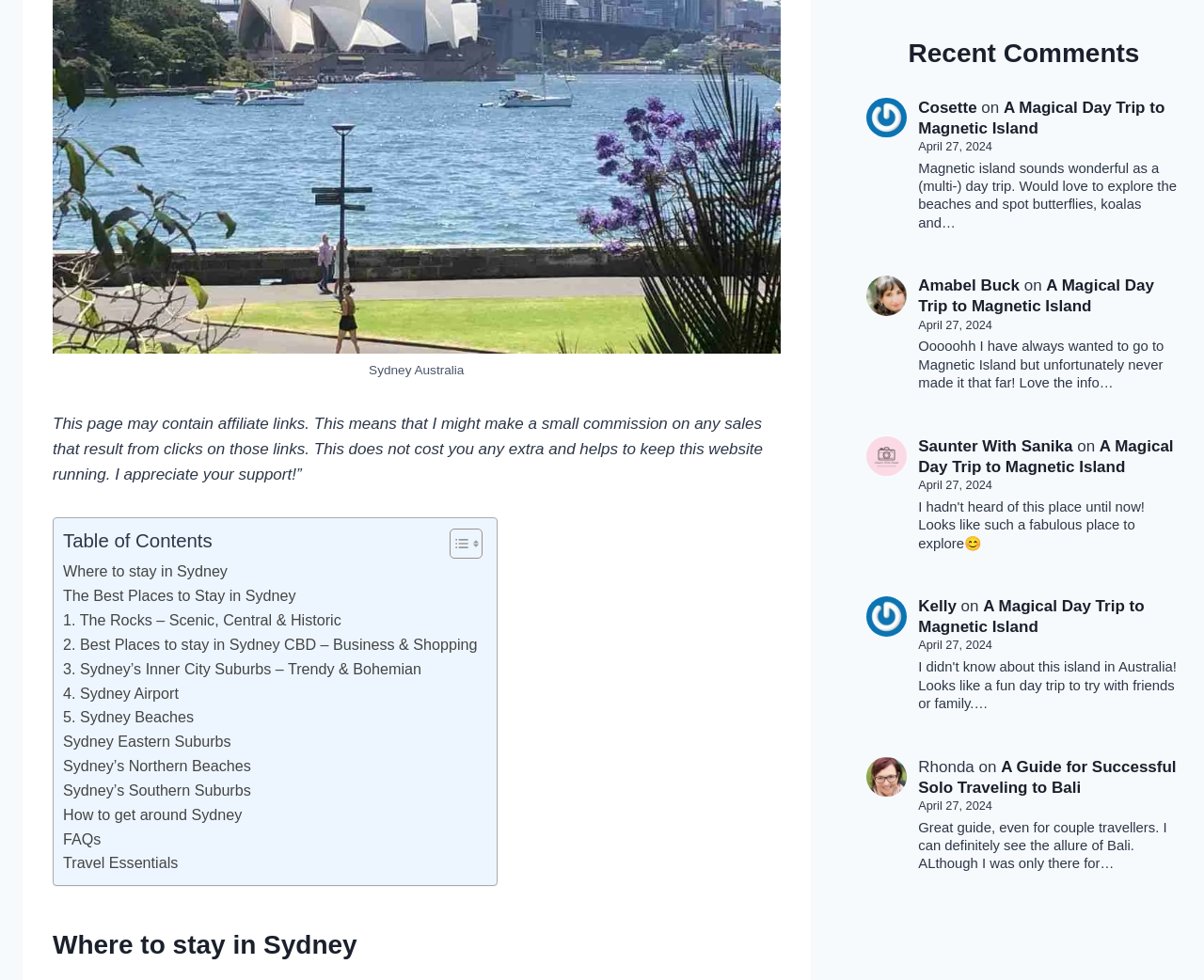Please determine the bounding box coordinates of the element to click on in order to accomplish the following task: "Toggle Table of Content". Ensure the coordinates are four float numbers ranging from 0 to 1, i.e., [left, top, right, bottom].

[0.361, 0.539, 0.397, 0.571]